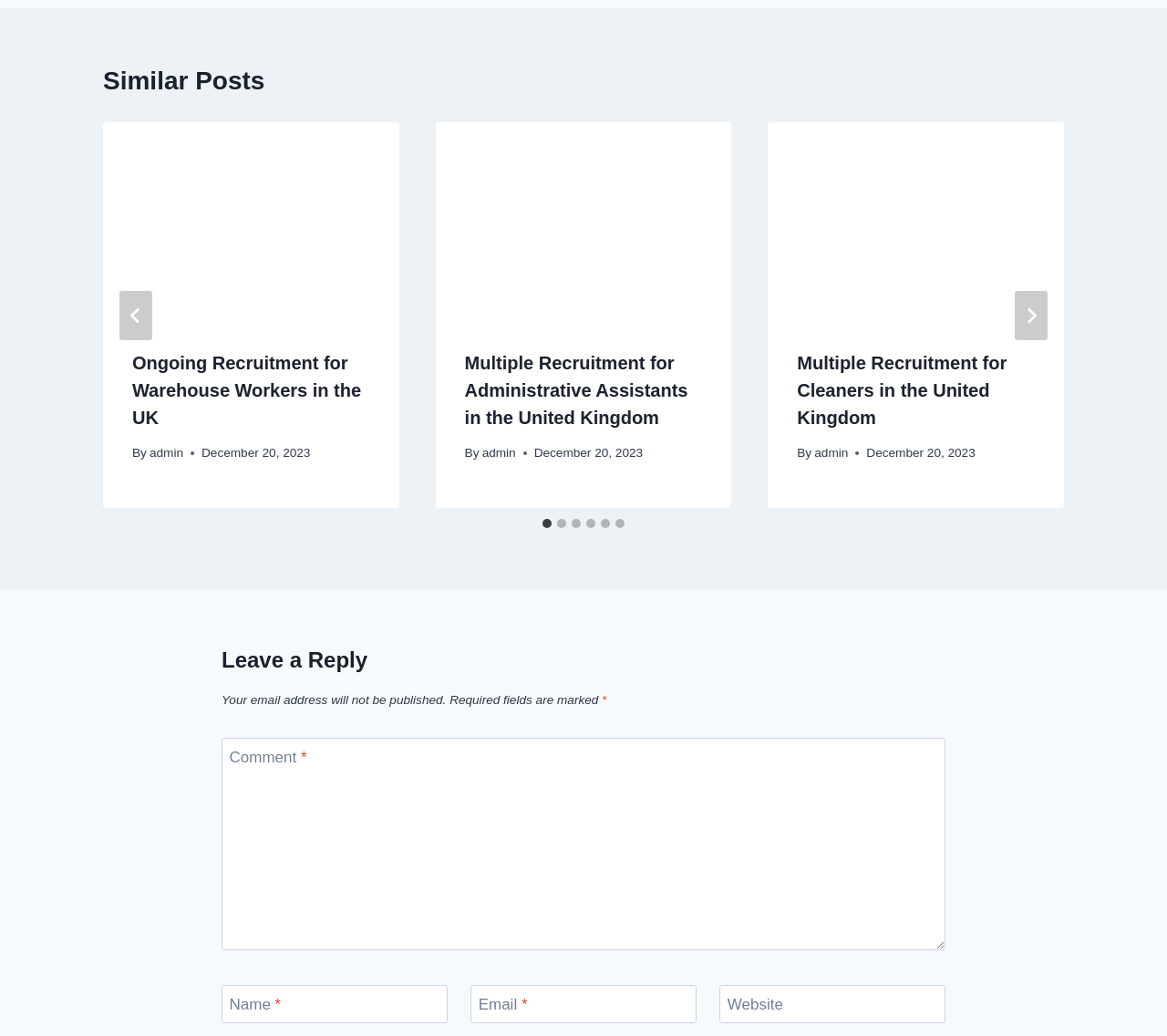Identify the bounding box coordinates for the element you need to click to achieve the following task: "Read the article 'Ongoing Recruitment for Warehouse Workers in the UK'". The coordinates must be four float values ranging from 0 to 1, formatted as [left, top, right, bottom].

[0.088, 0.118, 0.342, 0.49]